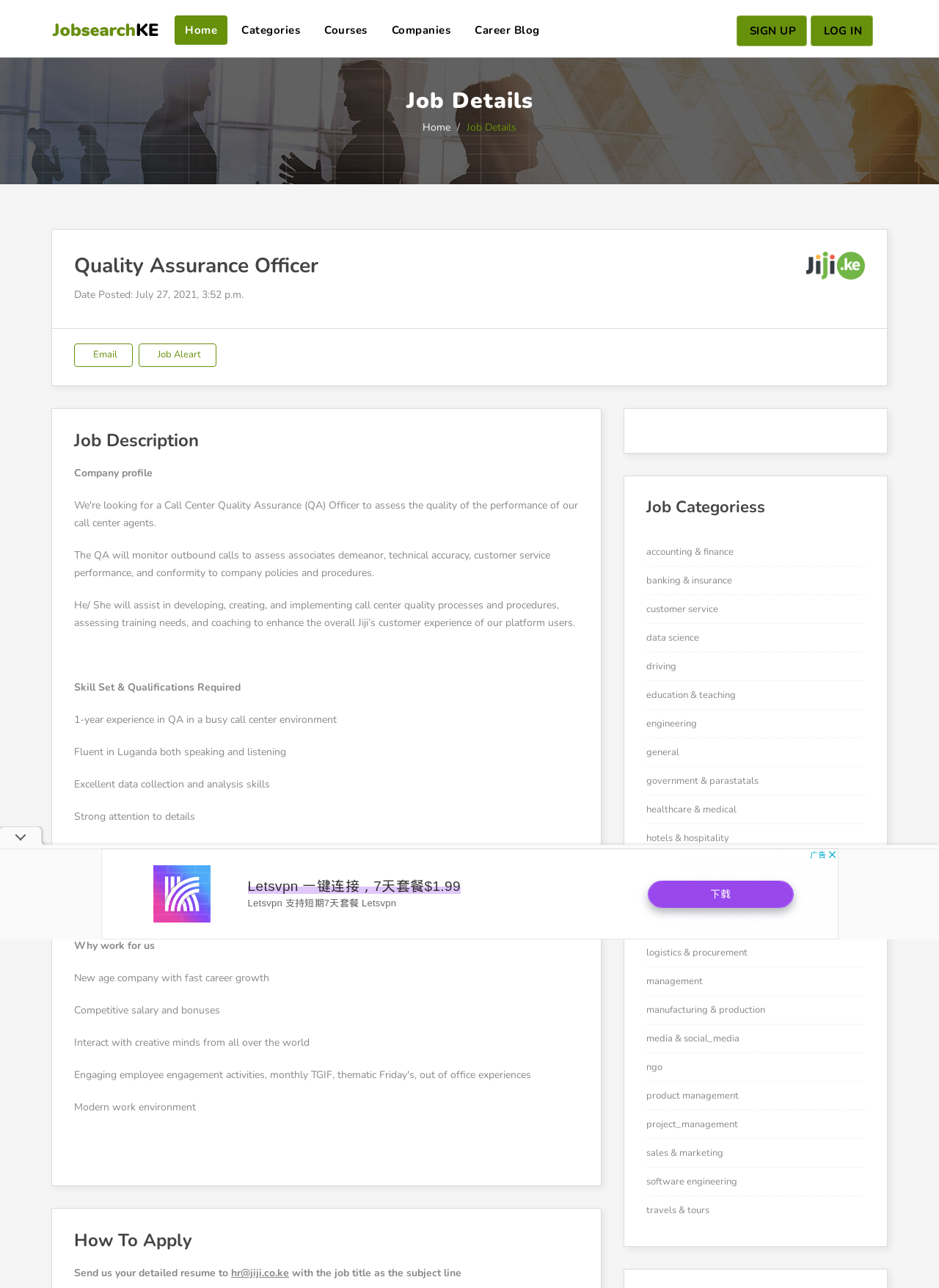Look at the image and answer the question in detail:
What is the required experience for the Quality Assurance Officer?

I found the required experience by looking at the 'Skill Set & Qualifications Required' section which states '1-year experience in QA in a busy call center environment'.